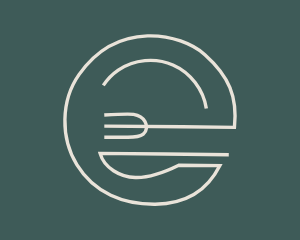What type of menu offerings does the brand likely emphasize?
Offer a detailed and full explanation in response to the question.

The presence of references to 'Weekly specials' accompanying the image suggests that the brand likely emphasizes seasonal or promotional menu offerings, which are typically featured as weekly specials.